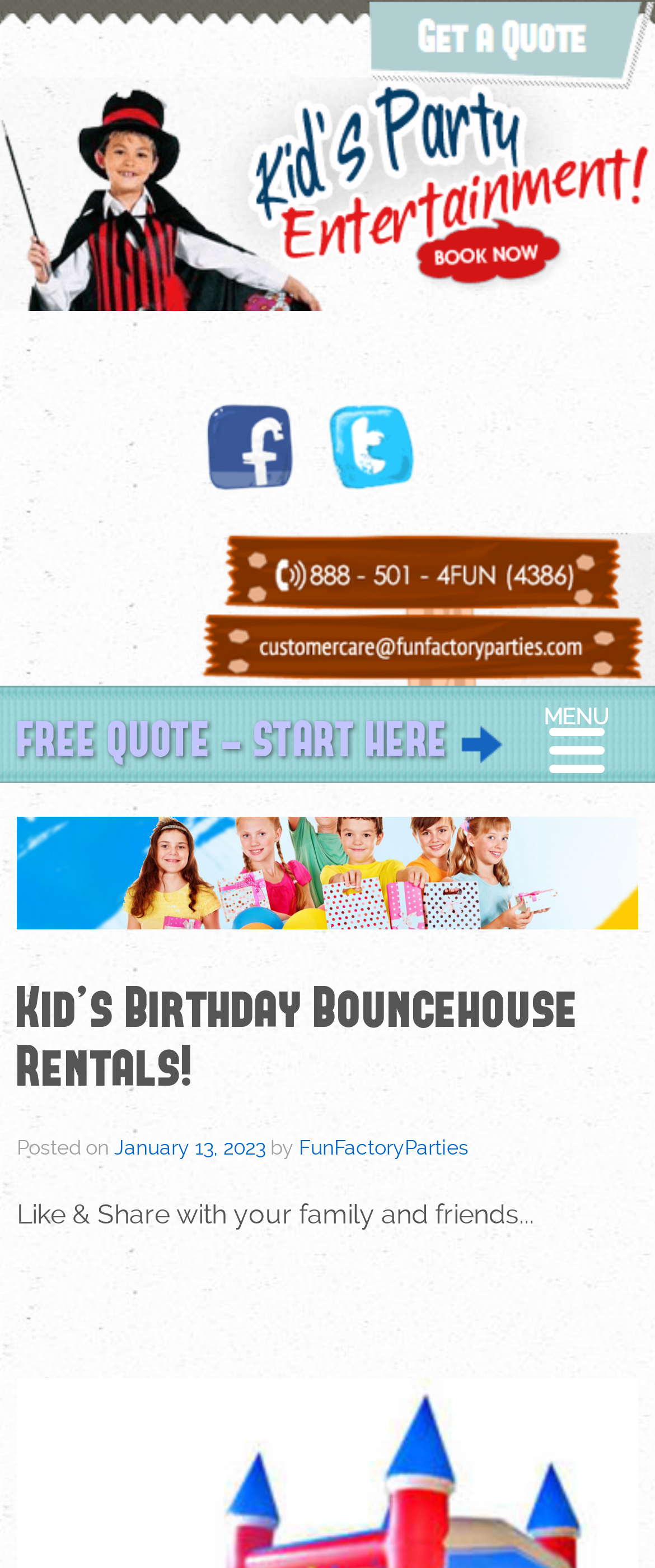Answer the following in one word or a short phrase: 
What social media platform is represented by the image with the text 'funfactories'?

Twitter